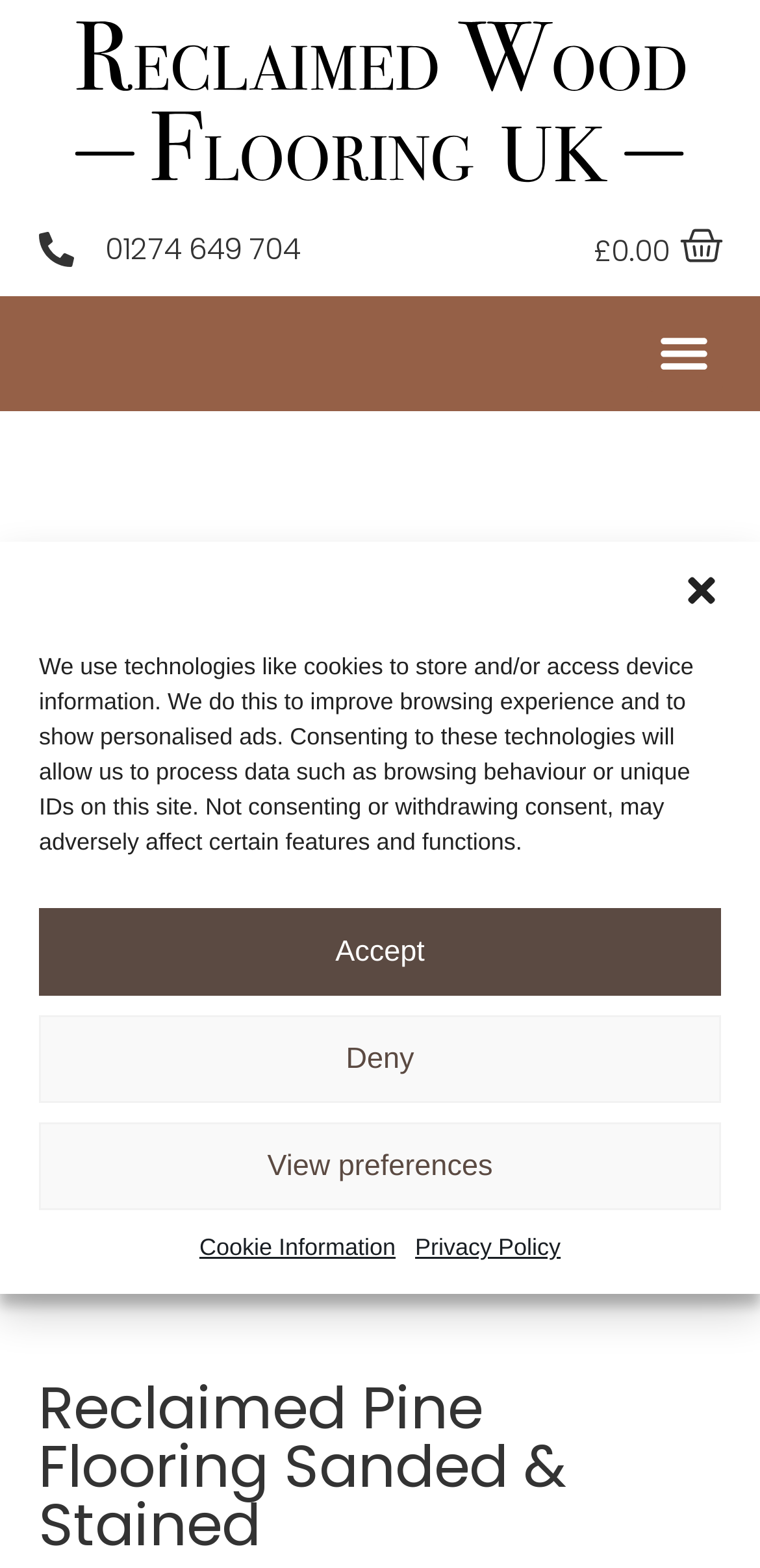Identify the bounding box coordinates of the area you need to click to perform the following instruction: "Call the phone number".

[0.05, 0.145, 0.395, 0.173]